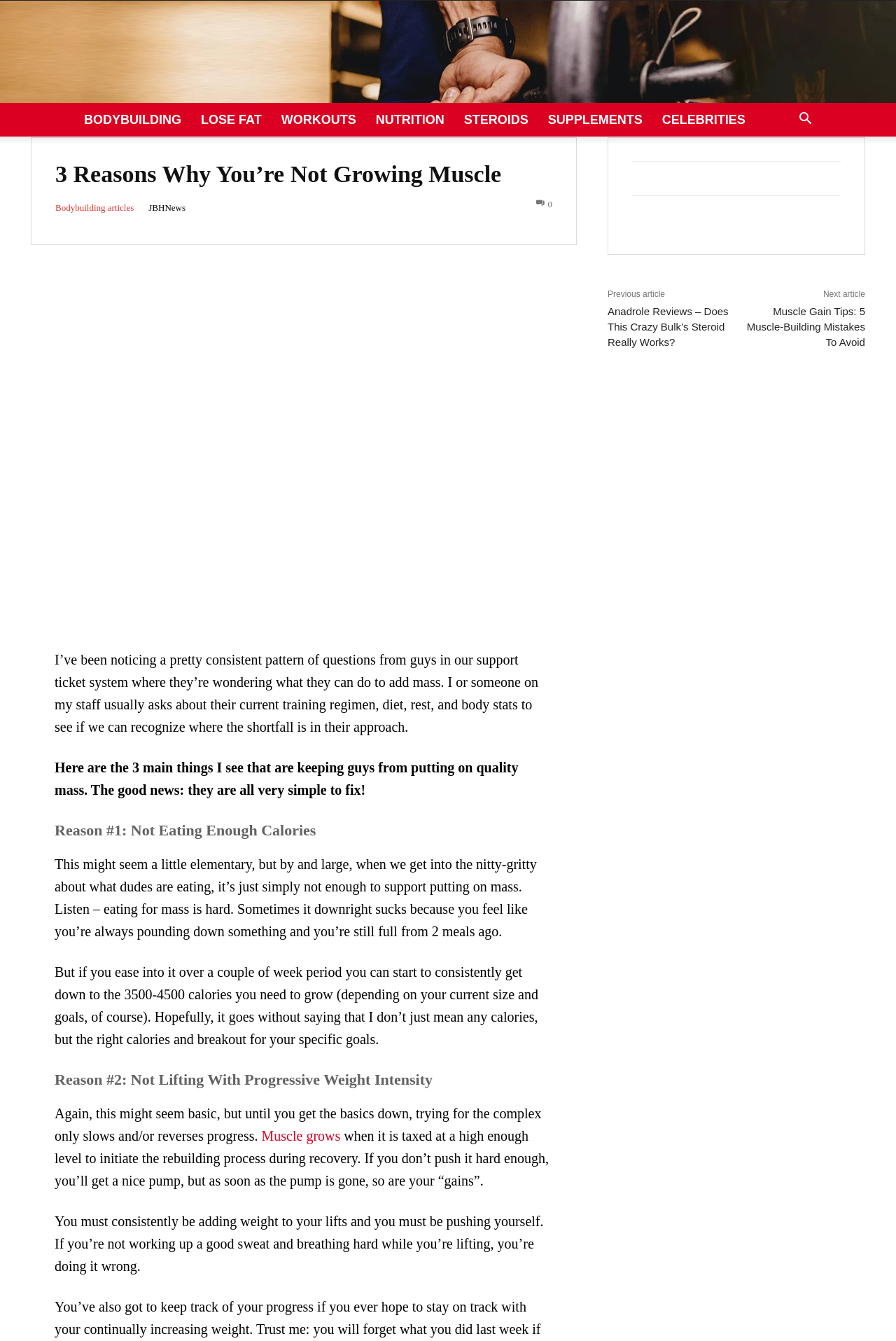Indicate the bounding box coordinates of the element that needs to be clicked to satisfy the following instruction: "Click on the NUTRITION link". The coordinates should be four float numbers between 0 and 1, i.e., [left, top, right, bottom].

[0.408, 0.077, 0.507, 0.102]